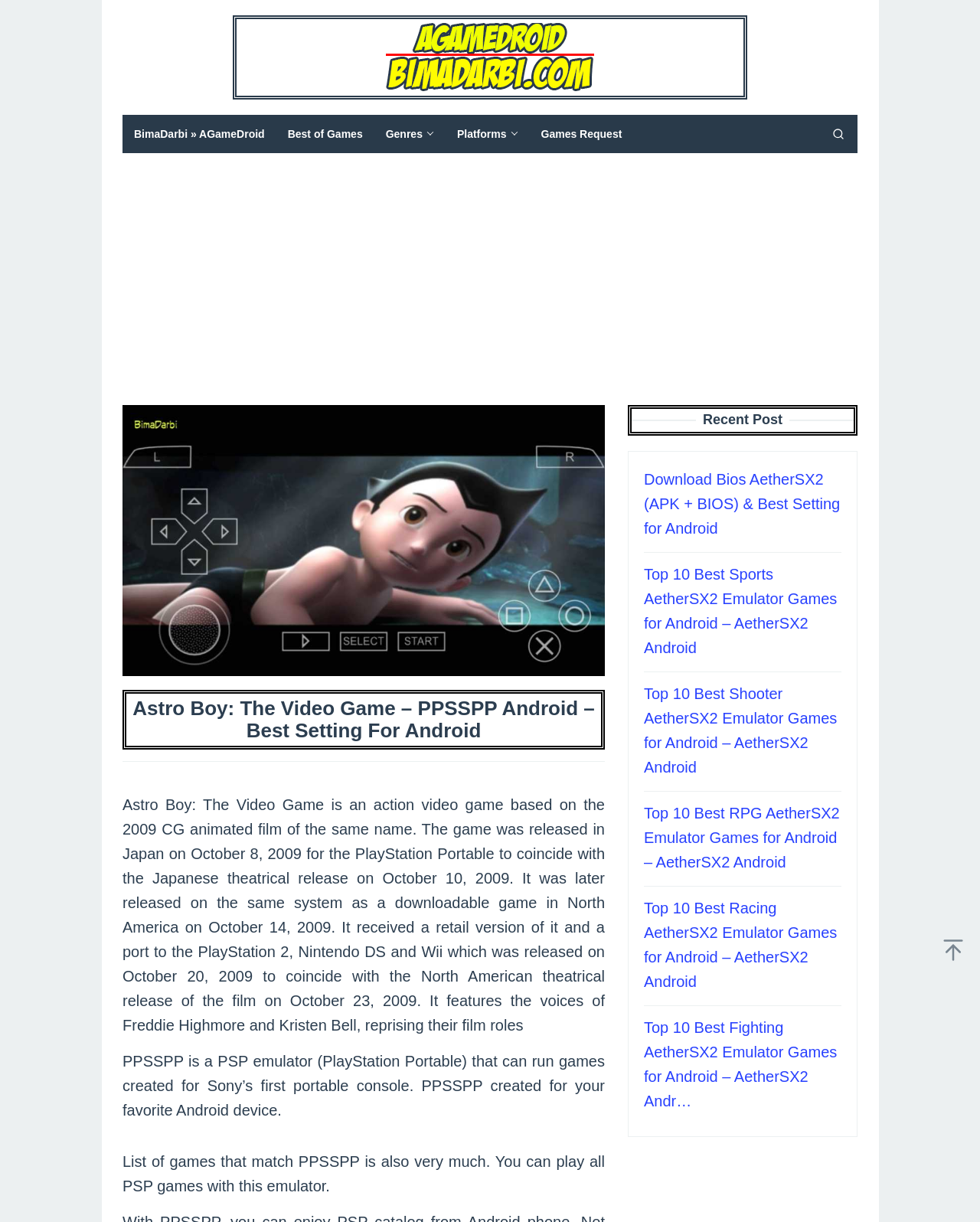Using the webpage screenshot, find the UI element described by Best of Games. Provide the bounding box coordinates in the format (top-left x, top-left y, bottom-right x, bottom-right y), ensuring all values are floating point numbers between 0 and 1.

[0.282, 0.094, 0.382, 0.125]